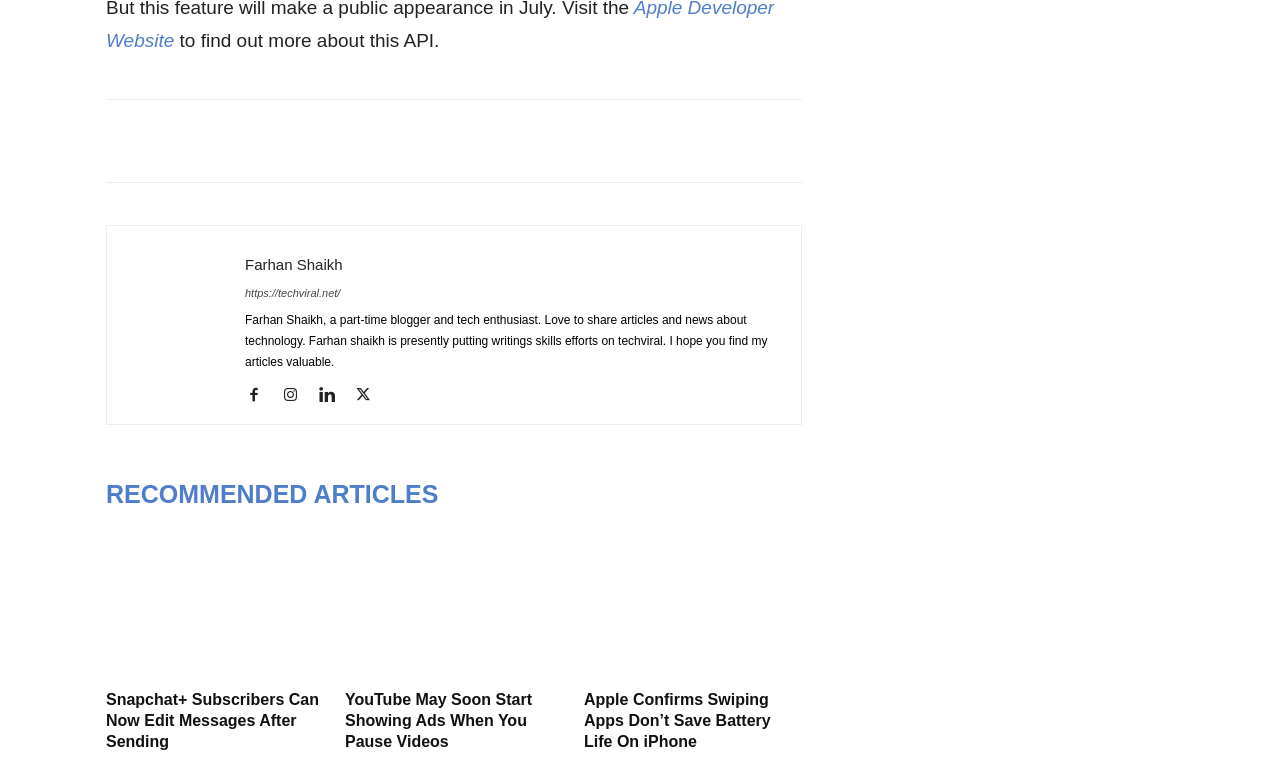Highlight the bounding box coordinates of the region I should click on to meet the following instruction: "Click on the 'Share' link".

[0.122, 0.177, 0.146, 0.193]